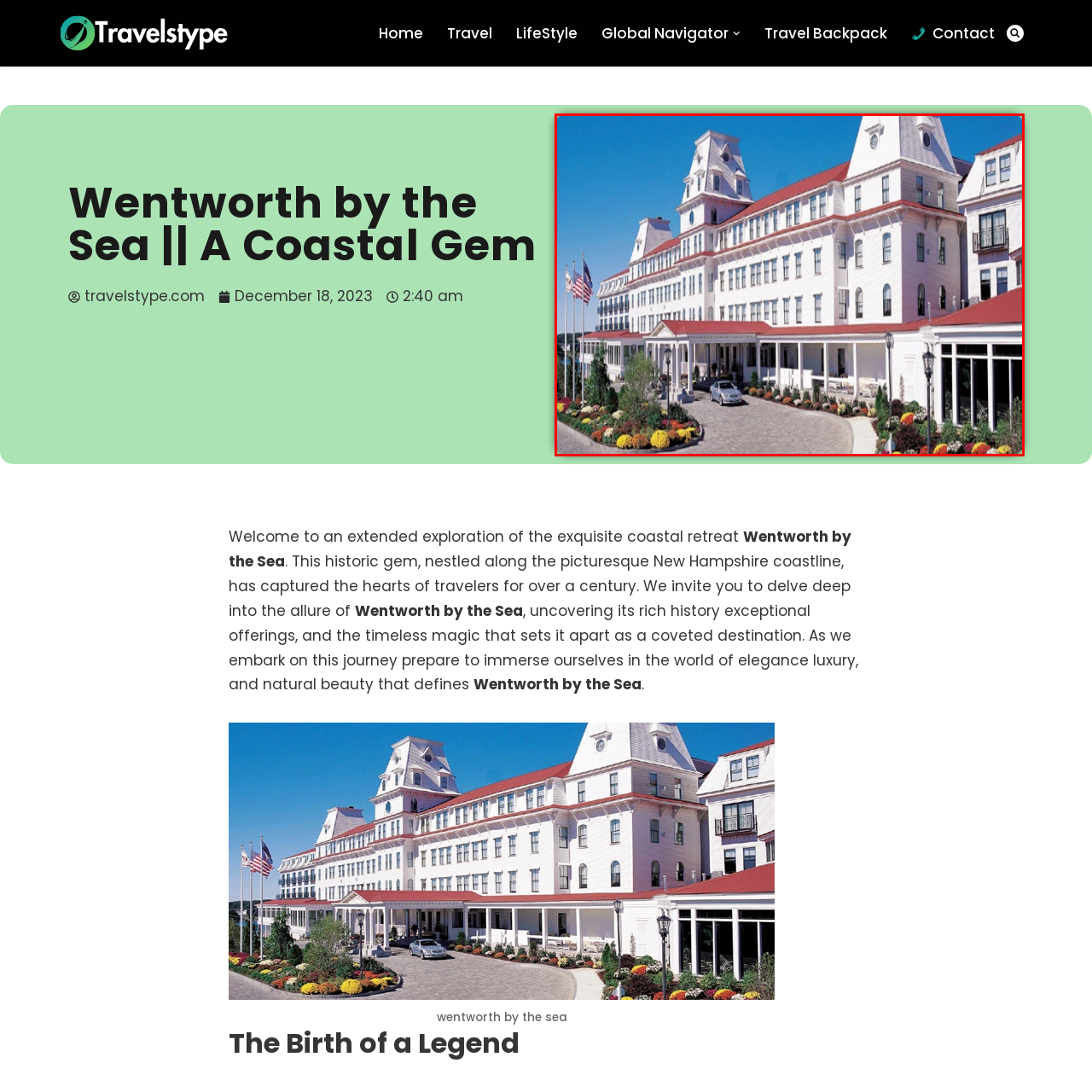What is the shape of the driveway?
View the image encased in the red bounding box and respond with a detailed answer informed by the visual information.

The question asks about the shape of the driveway. The caption mentions a 'circular driveway', which directly answers the question.